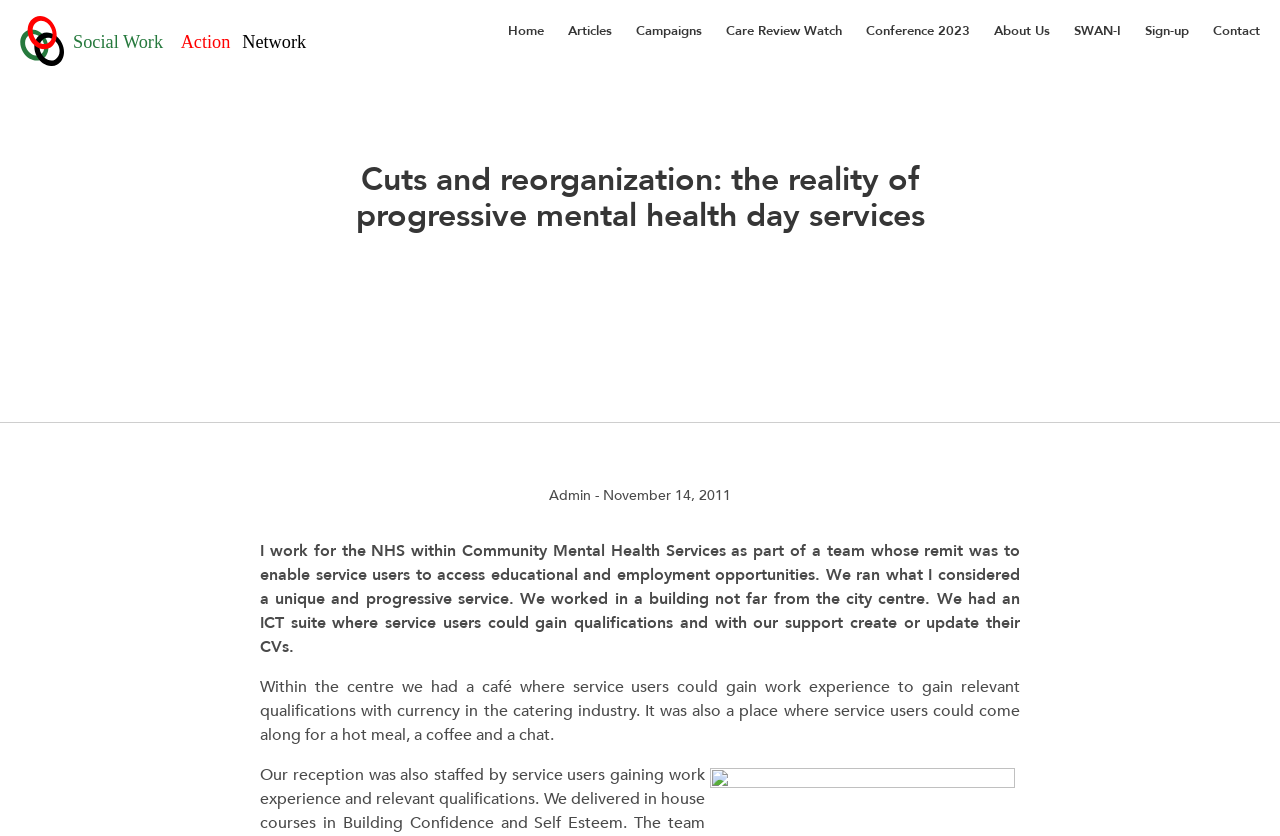Please determine the bounding box coordinates of the element's region to click in order to carry out the following instruction: "Click the Sign-up link". The coordinates should be four float numbers between 0 and 1, i.e., [left, top, right, bottom].

[0.885, 0.01, 0.938, 0.067]